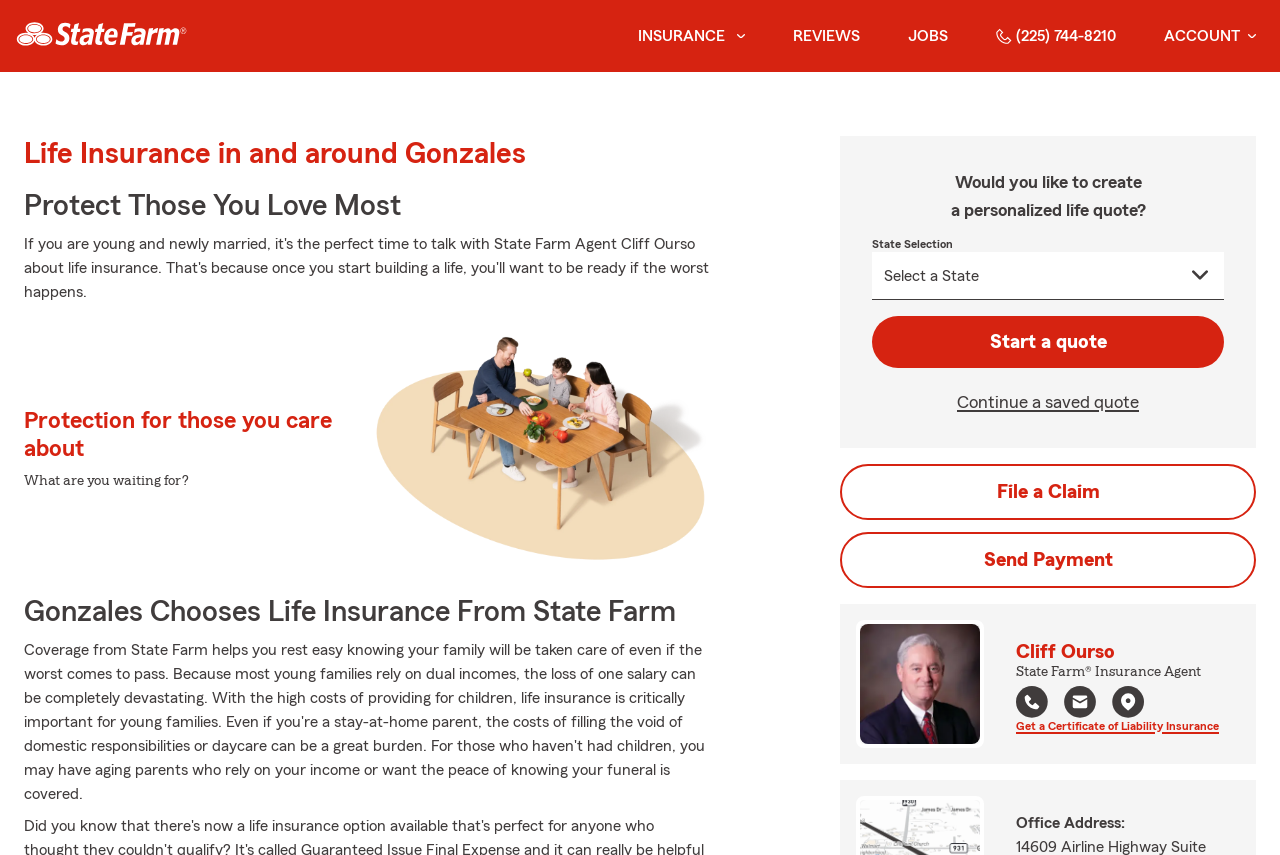Identify the bounding box coordinates for the element you need to click to achieve the following task: "View office address". Provide the bounding box coordinates as four float numbers between 0 and 1, in the form [left, top, right, bottom].

[0.794, 0.949, 0.944, 0.977]